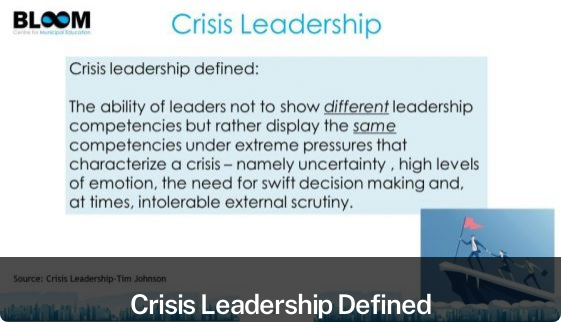Who is attributed as the source of the content?
Look at the screenshot and give a one-word or phrase answer.

Tim Johnson